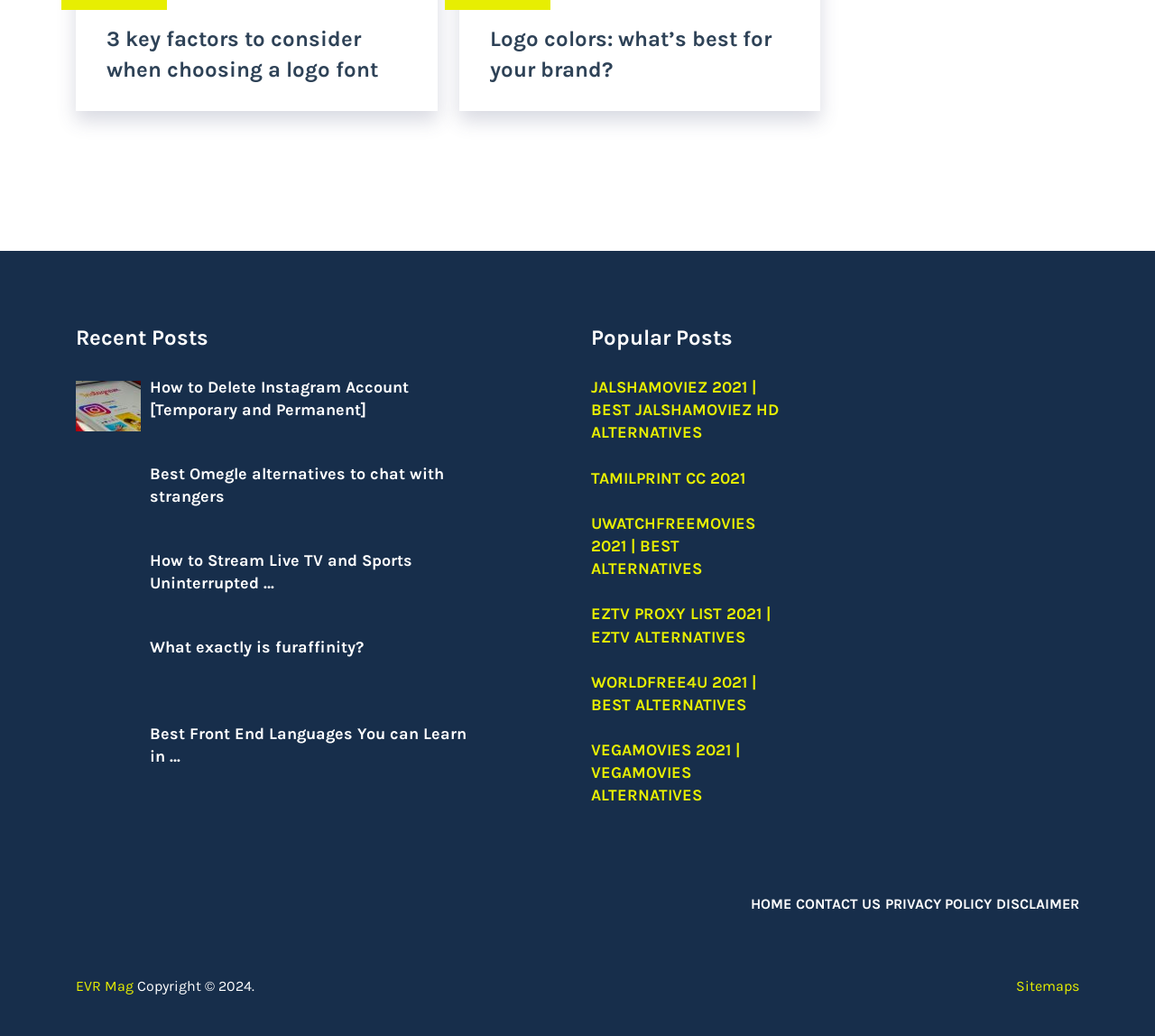Refer to the image and offer a detailed explanation in response to the question: What is the topic of the first heading?

The first heading is '3 key factors to consider when choosing a logo font', which suggests that the topic is related to logo font selection.